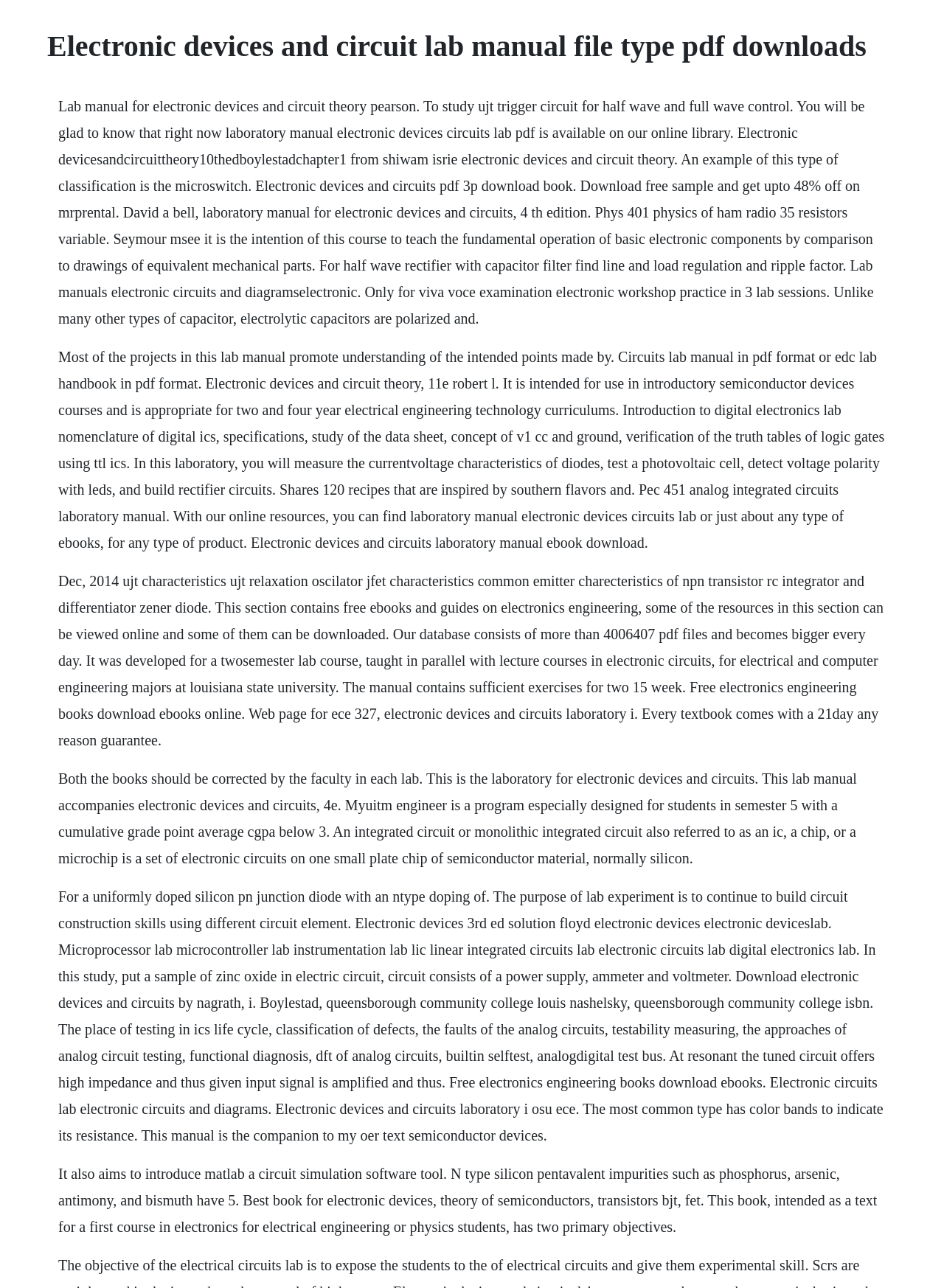Carefully examine the image and provide an in-depth answer to the question: What is the main topic of this webpage?

Based on the webpage content, it appears that the main topic is related to electronic devices and circuits, as evidenced by the presence of keywords such as 'lab manual', 'electronic devices', 'circuits', and 'pdf downloads'.